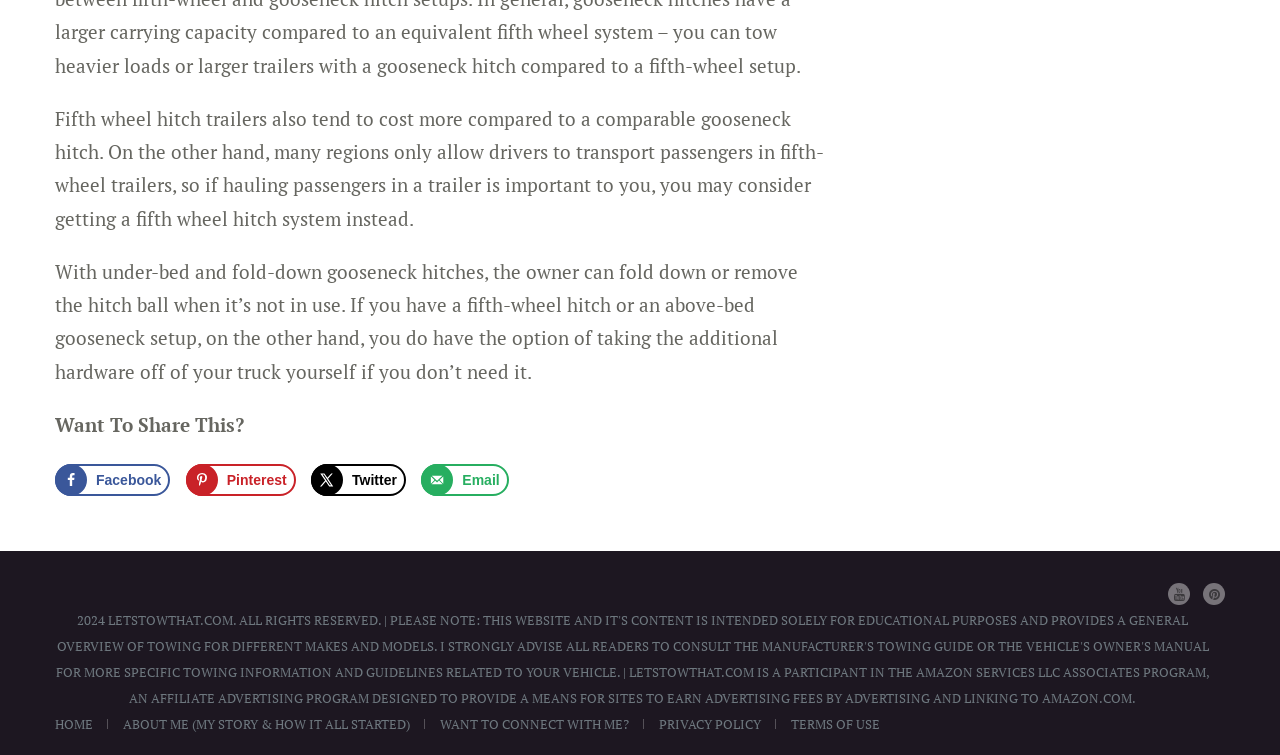Respond to the question below with a single word or phrase:
What type of hitch is being compared?

Fifth wheel and gooseneck